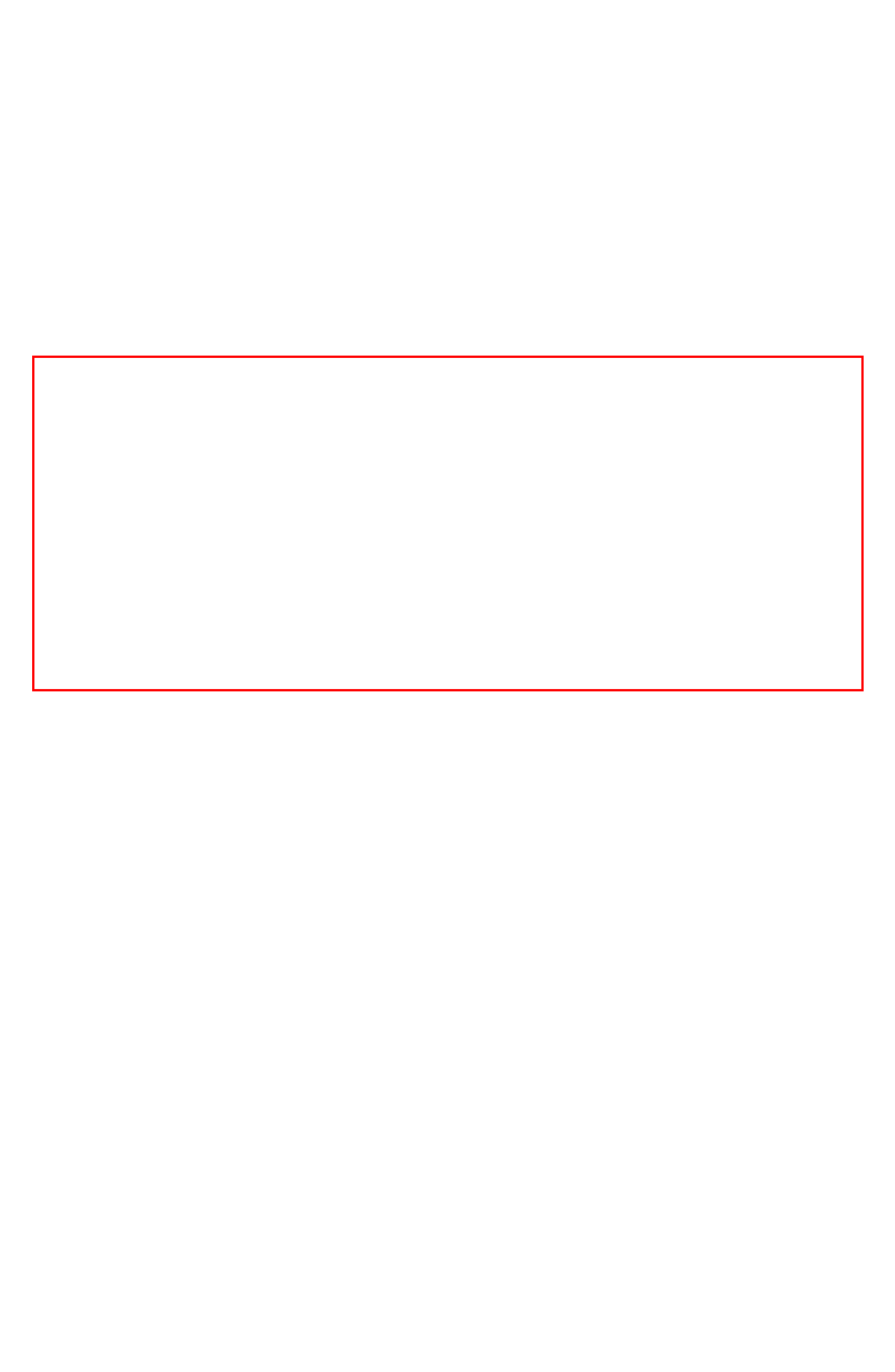Given a webpage screenshot, identify the text inside the red bounding box using OCR and extract it.

Gilgen Logistics AG Wangentalstrasse 252 CH-3173 Oberwangen Tel. +41 31 985 35 35 Fax. +41 31 985 35 36 info@gilgen.com